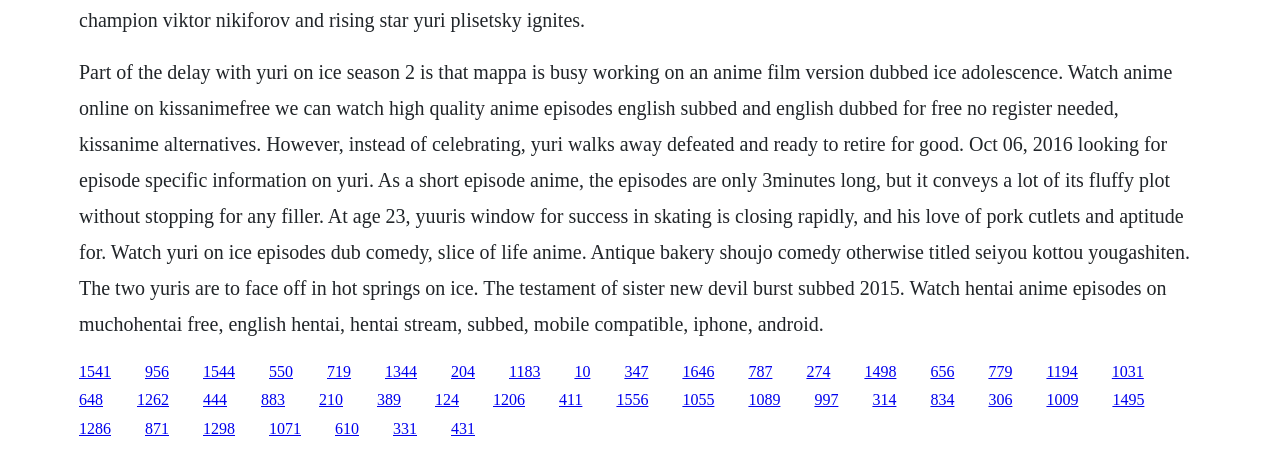What is Yuri's favorite food mentioned on the webpage? Observe the screenshot and provide a one-word or short phrase answer.

Pork cutlets